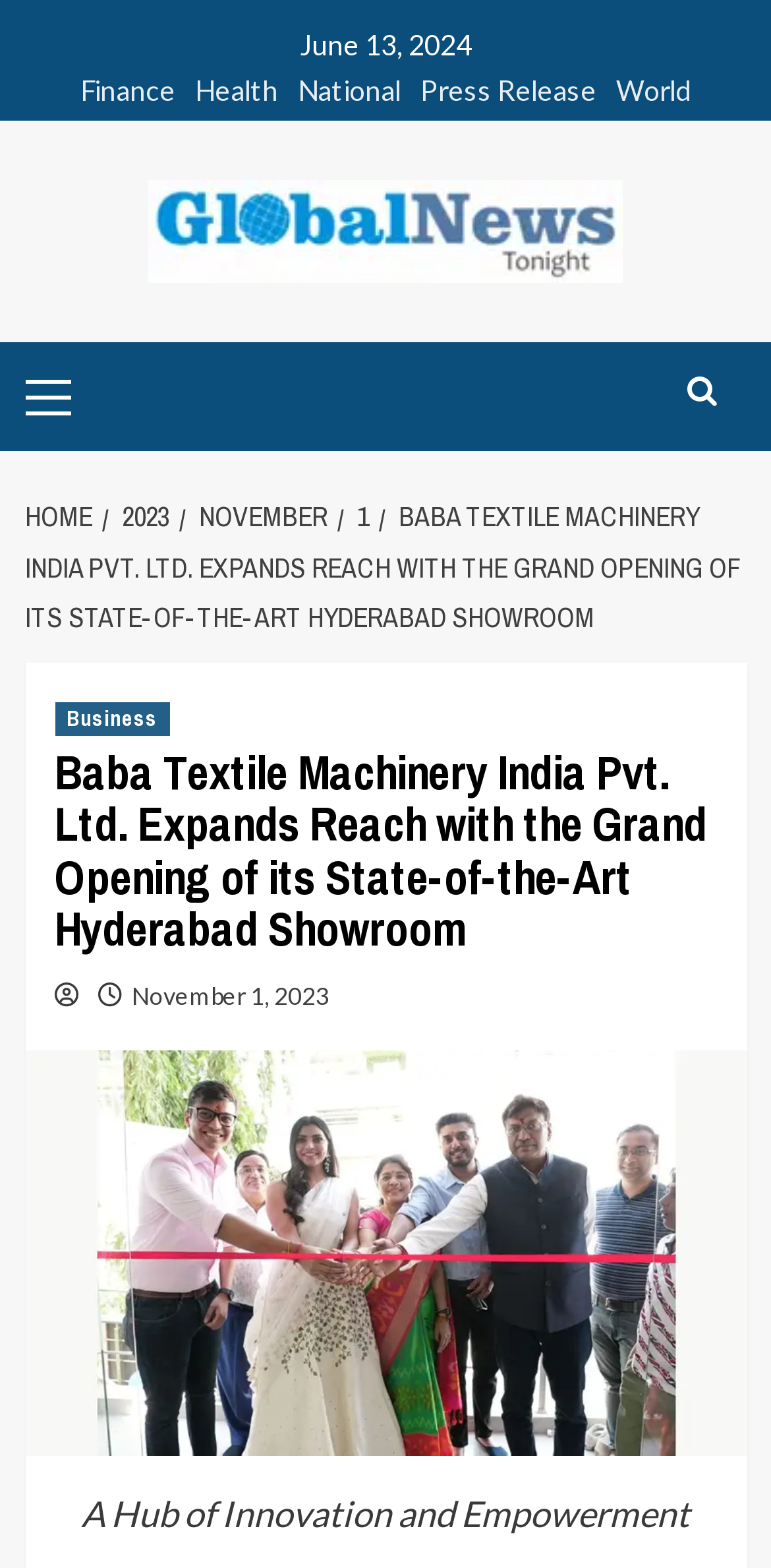Locate the bounding box coordinates of the clickable area to execute the instruction: "View Profile". Provide the coordinates as four float numbers between 0 and 1, represented as [left, top, right, bottom].

None